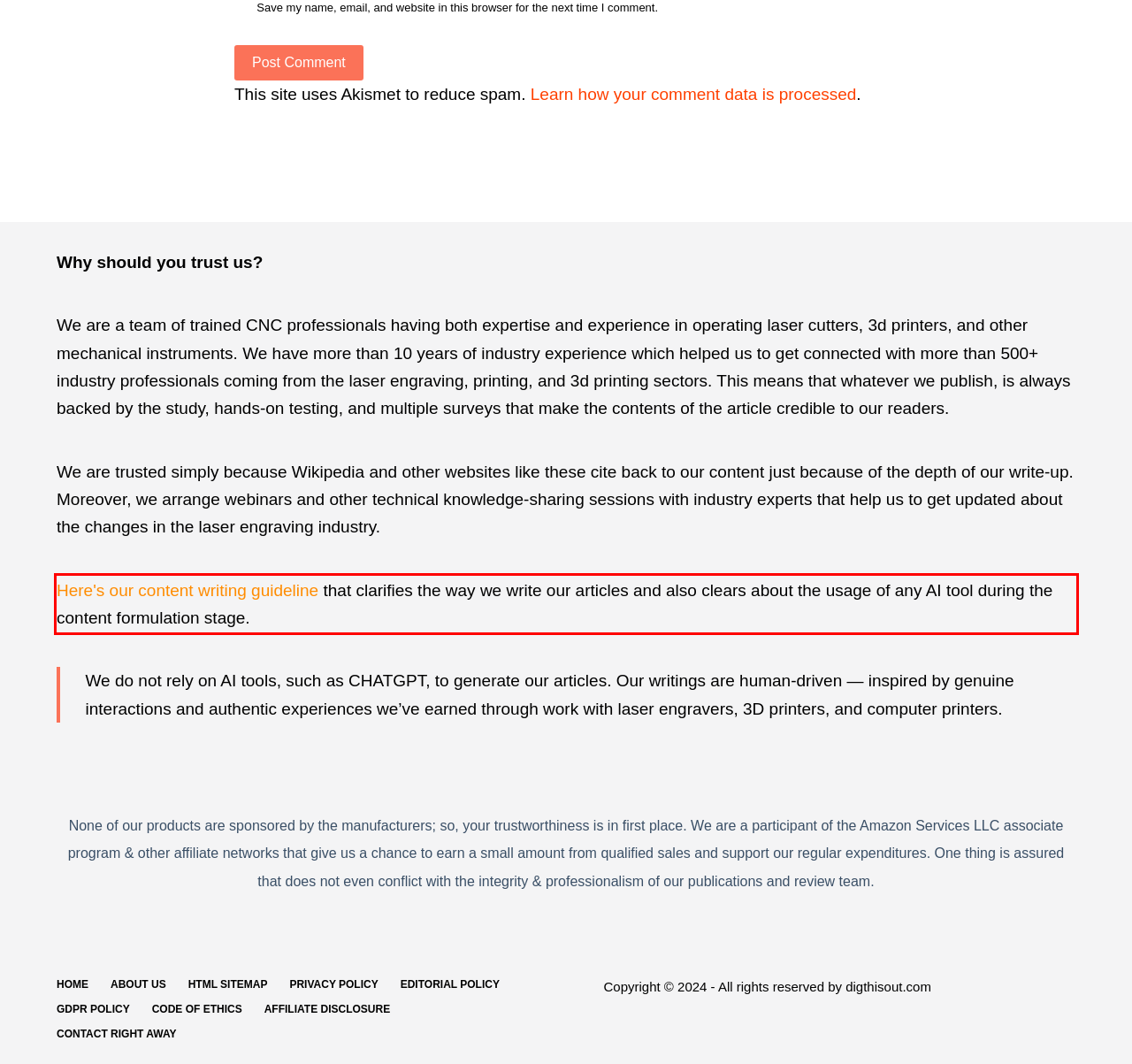Identify and extract the text within the red rectangle in the screenshot of the webpage.

Here's our content writing guideline that clarifies the way we write our articles and also clears about the usage of any AI tool during the content formulation stage.